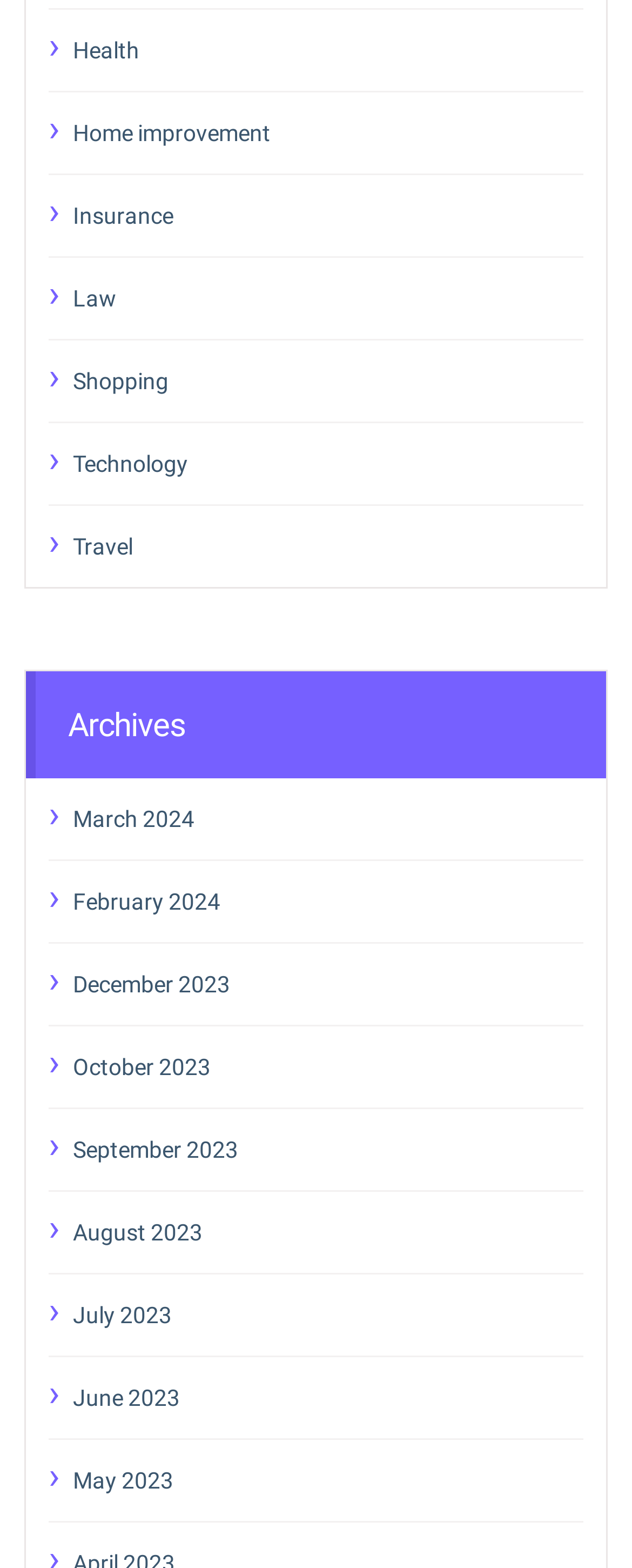Given the description: "Share to Twitter", determine the bounding box coordinates of the UI element. The coordinates should be formatted as four float numbers between 0 and 1, [left, top, right, bottom].

None